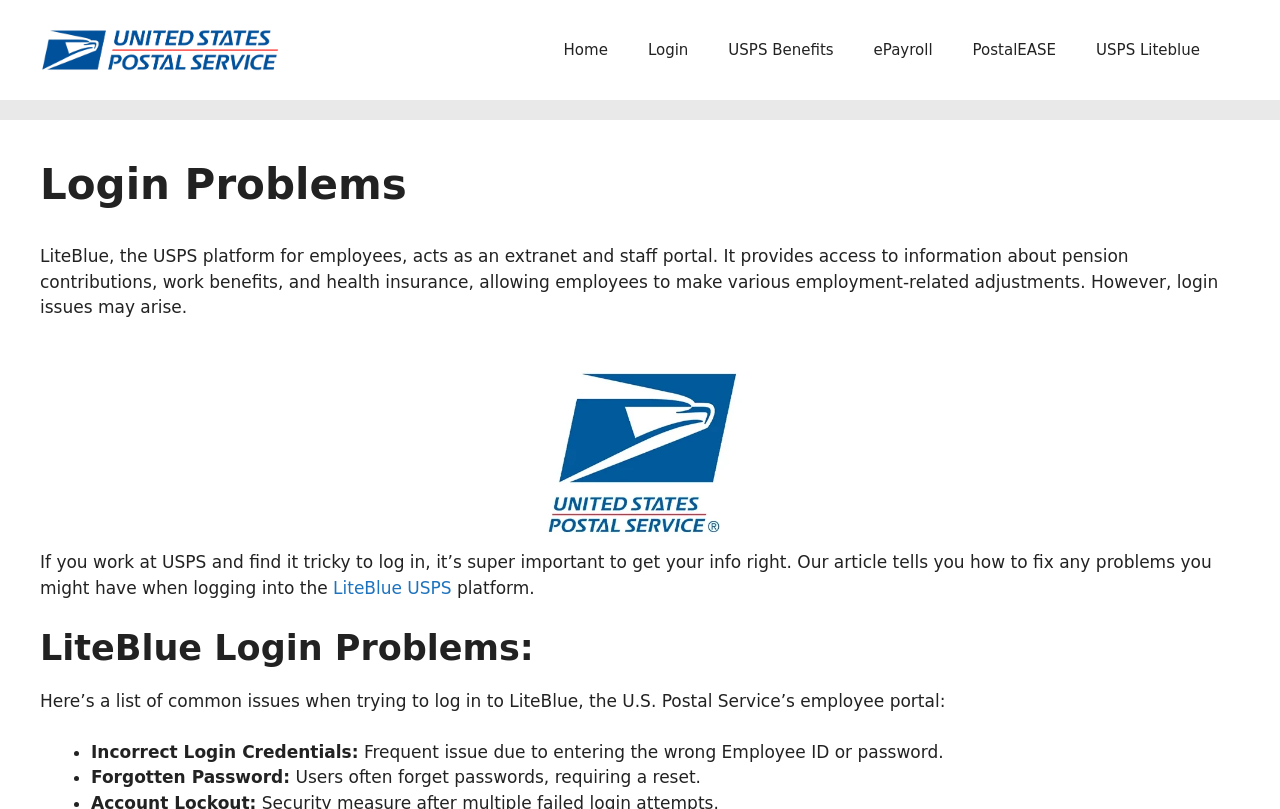Please specify the bounding box coordinates of the clickable region necessary for completing the following instruction: "click the LiteBlue link". The coordinates must consist of four float numbers between 0 and 1, i.e., [left, top, right, bottom].

[0.031, 0.048, 0.219, 0.073]